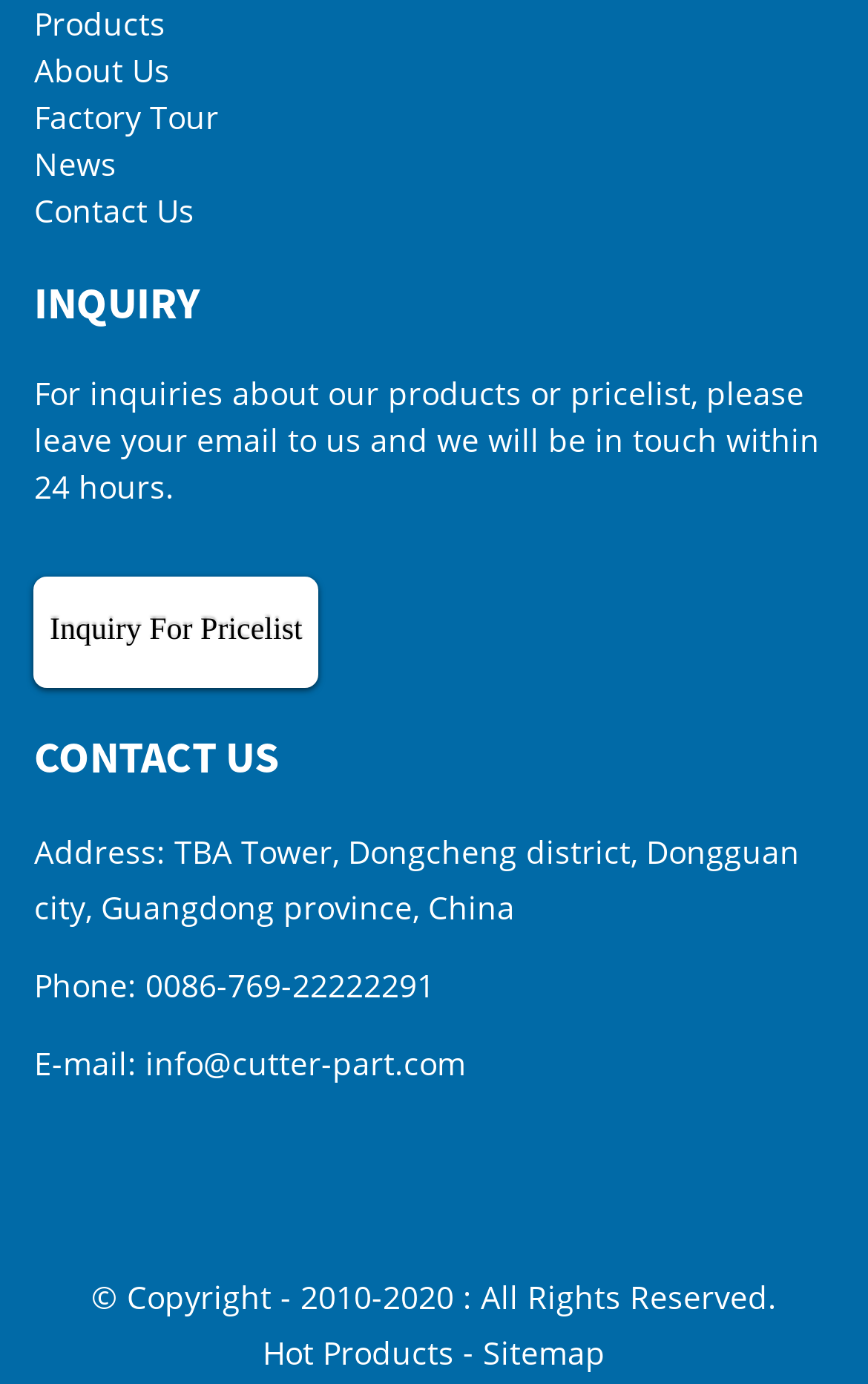How many links are there in the top navigation menu? Please answer the question using a single word or phrase based on the image.

5